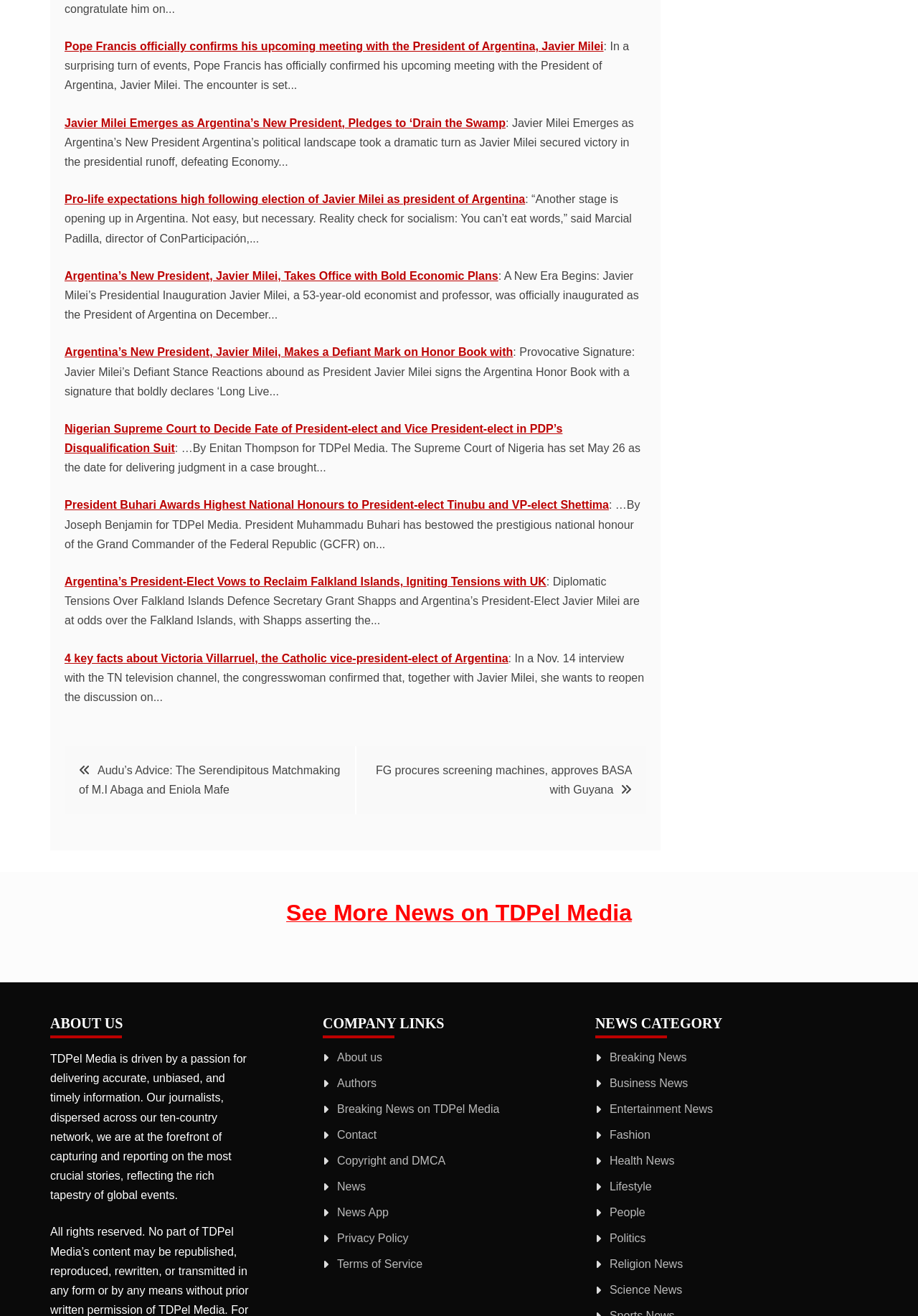Pinpoint the bounding box coordinates of the element that must be clicked to accomplish the following instruction: "Read more about Pope Francis' meeting with the President of Argentina". The coordinates should be in the format of four float numbers between 0 and 1, i.e., [left, top, right, bottom].

[0.07, 0.031, 0.657, 0.04]